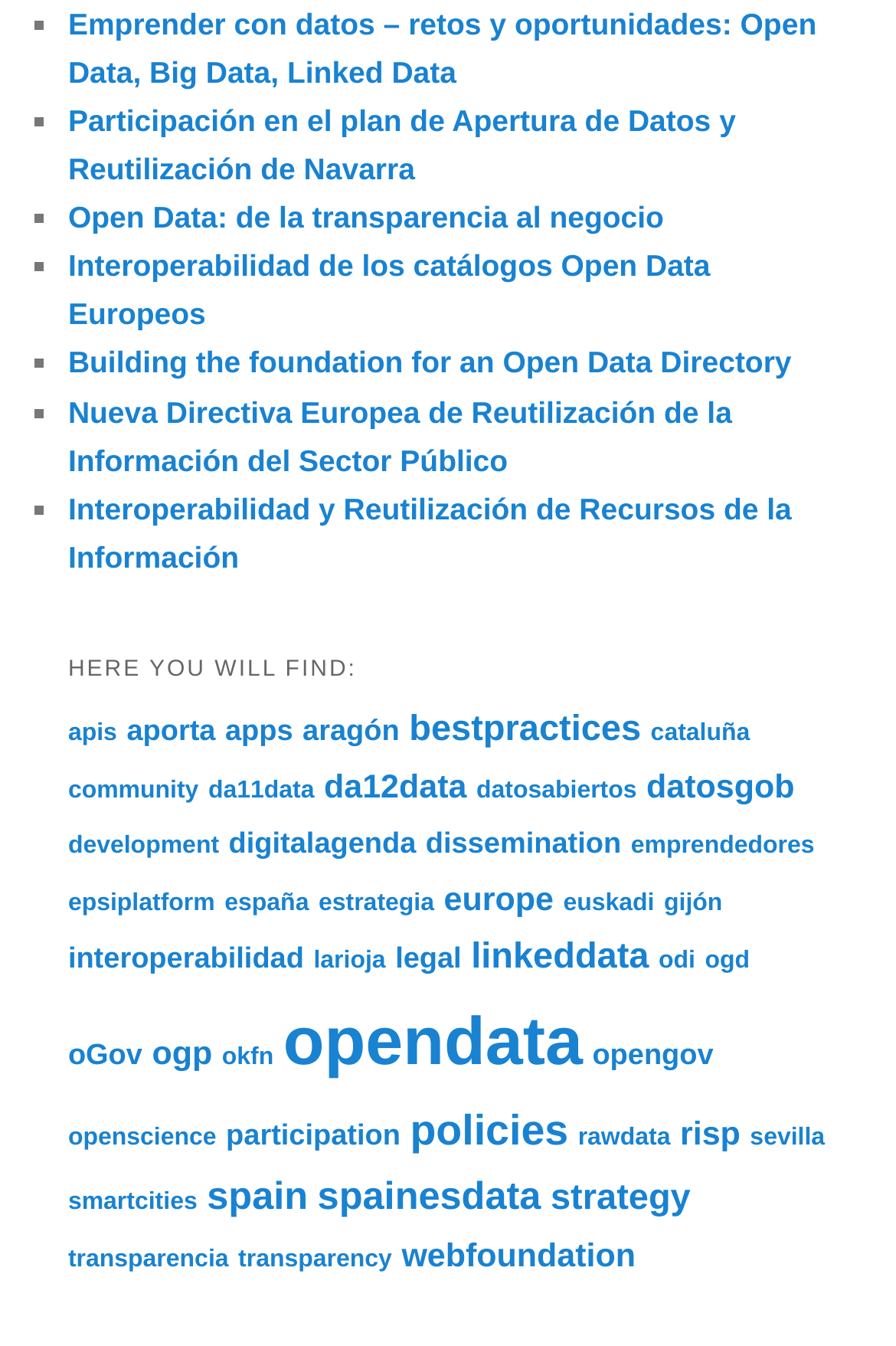Examine the image carefully and respond to the question with a detailed answer: 
What is the focus of the link 'Interoperabilidad de los catálogos Open Data Europeos'?

This link appears to be focused on the interoperability of Open Data catalogs in Europe, which means making sure that data from different sources can be easily shared and used together. This is an important aspect of Open Data, as it enables more effective use of data across different regions and organizations.